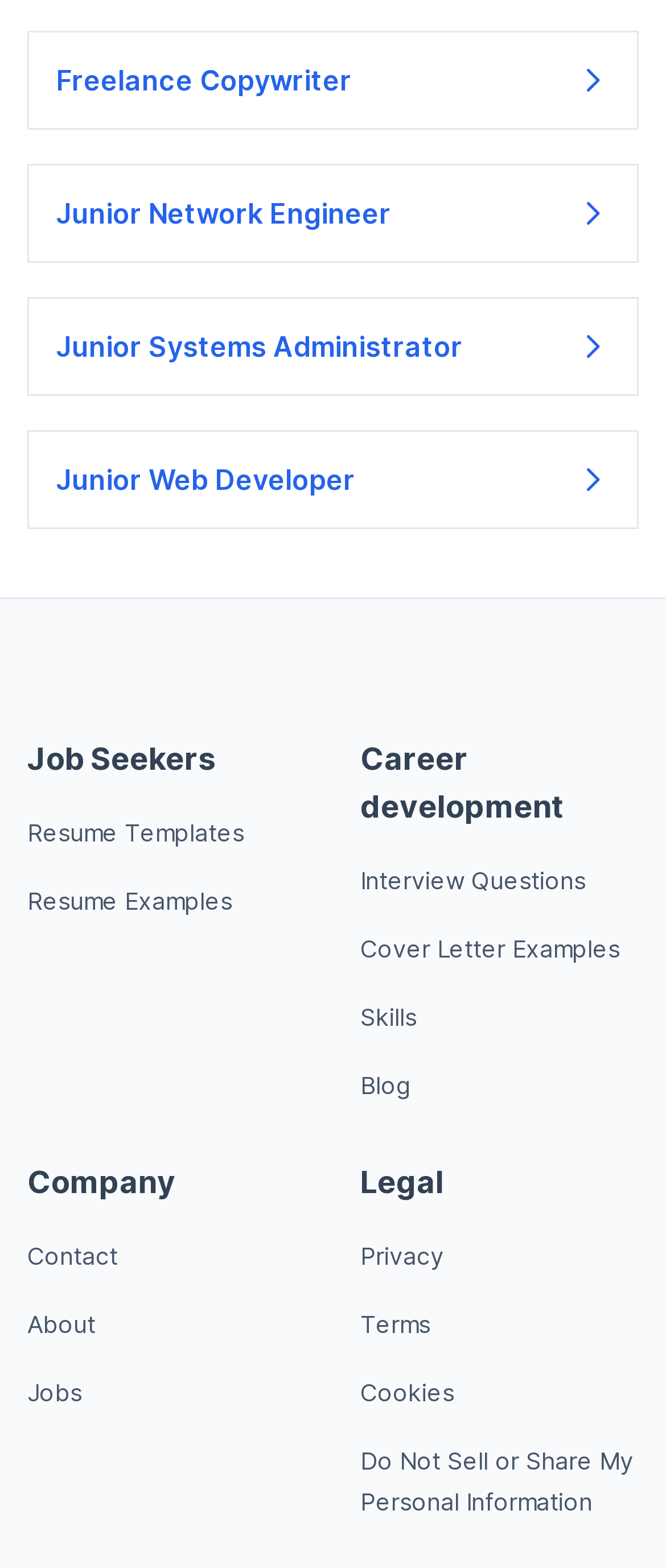What is the second item under Job Seekers?
Provide an in-depth answer to the question, covering all aspects.

Under the navigation section 'Supplementary Site Navigation', I can see that the first item is 'Job Seekers', and the second item under it is a link to 'Resume Examples'.